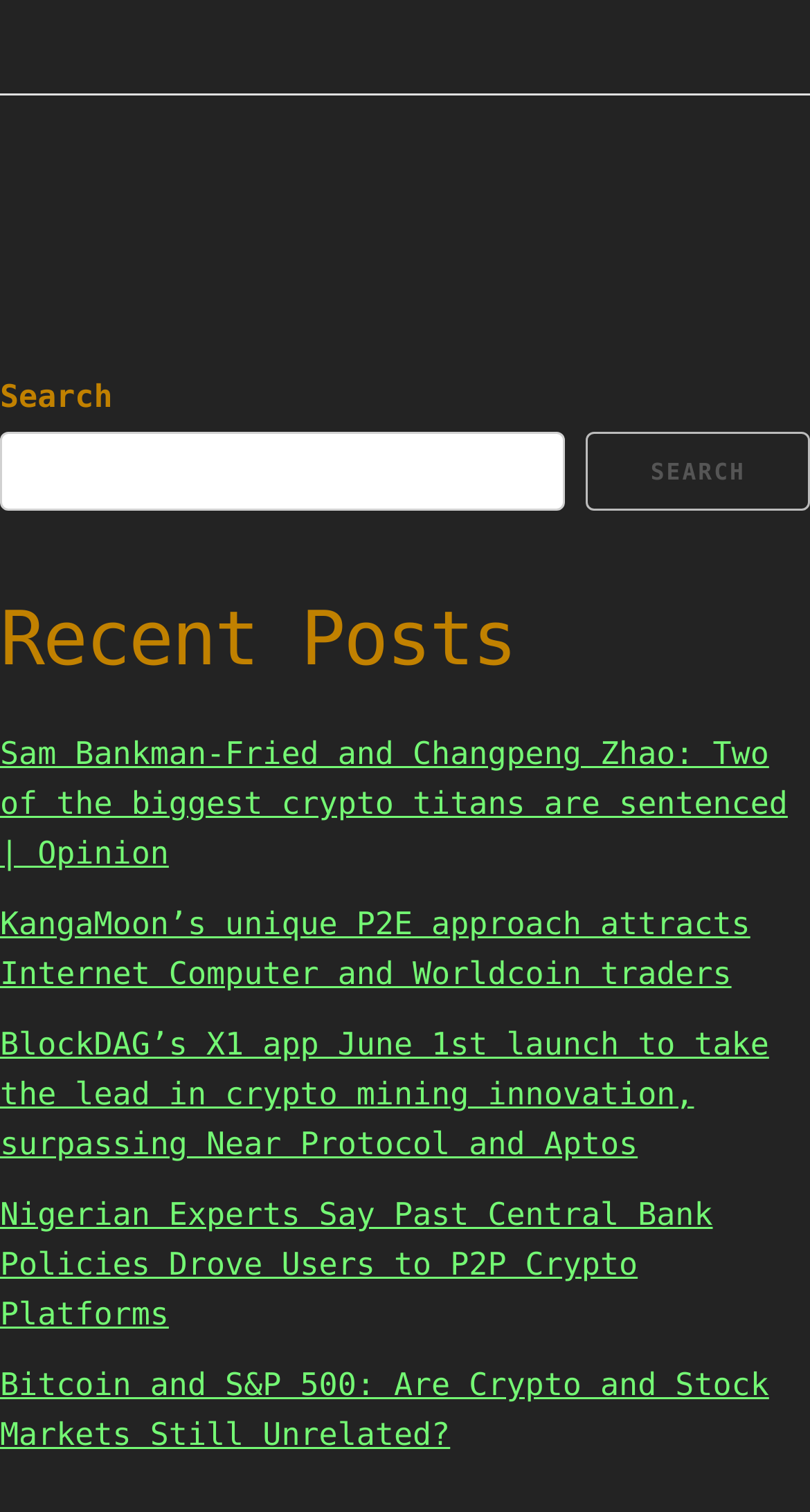Provide a one-word or short-phrase response to the question:
How many elements are in the search box?

3